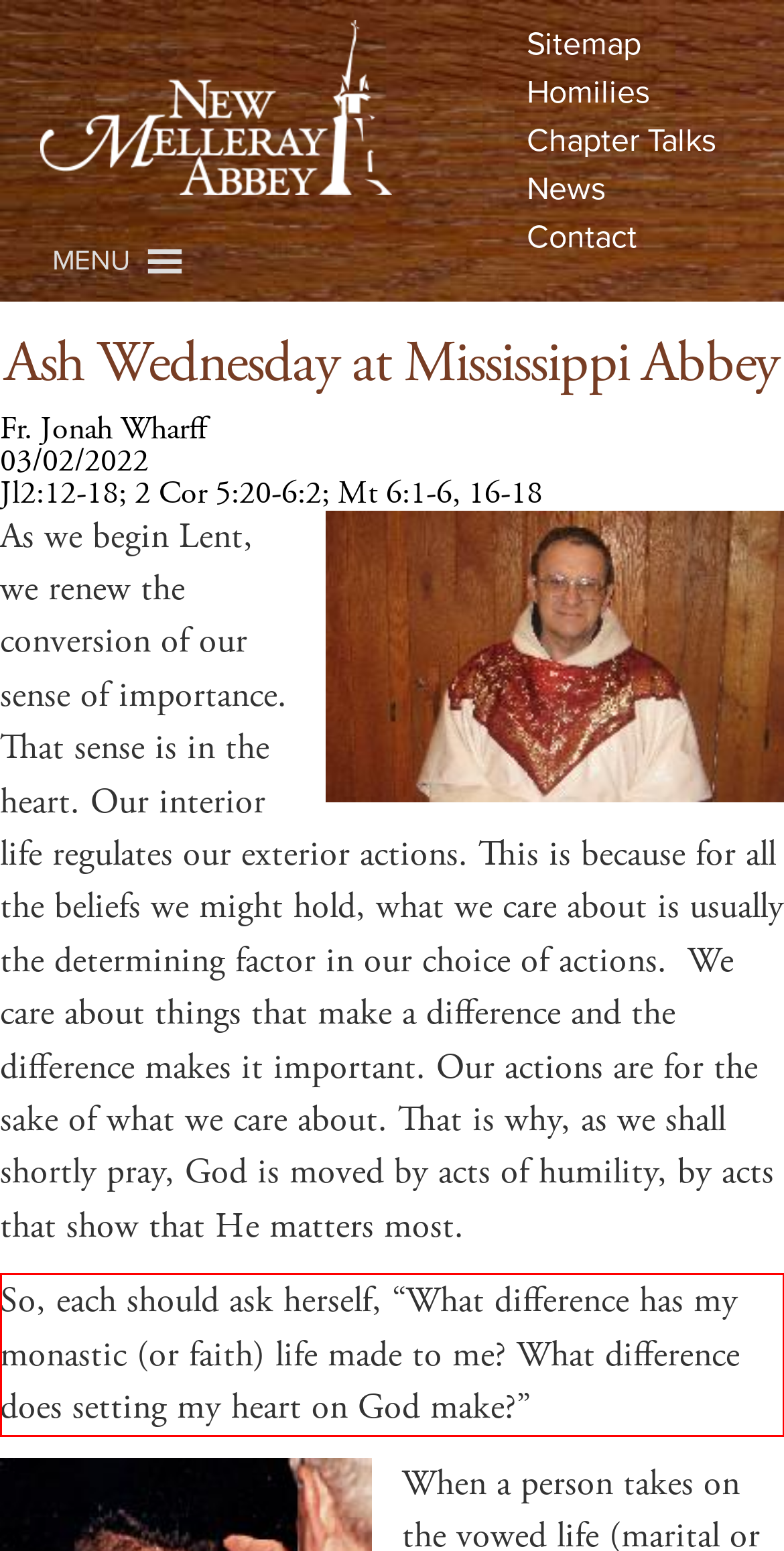Please use OCR to extract the text content from the red bounding box in the provided webpage screenshot.

So, each should ask herself, “What difference has my monastic (or faith) life made to me? What difference does setting my heart on God make?”